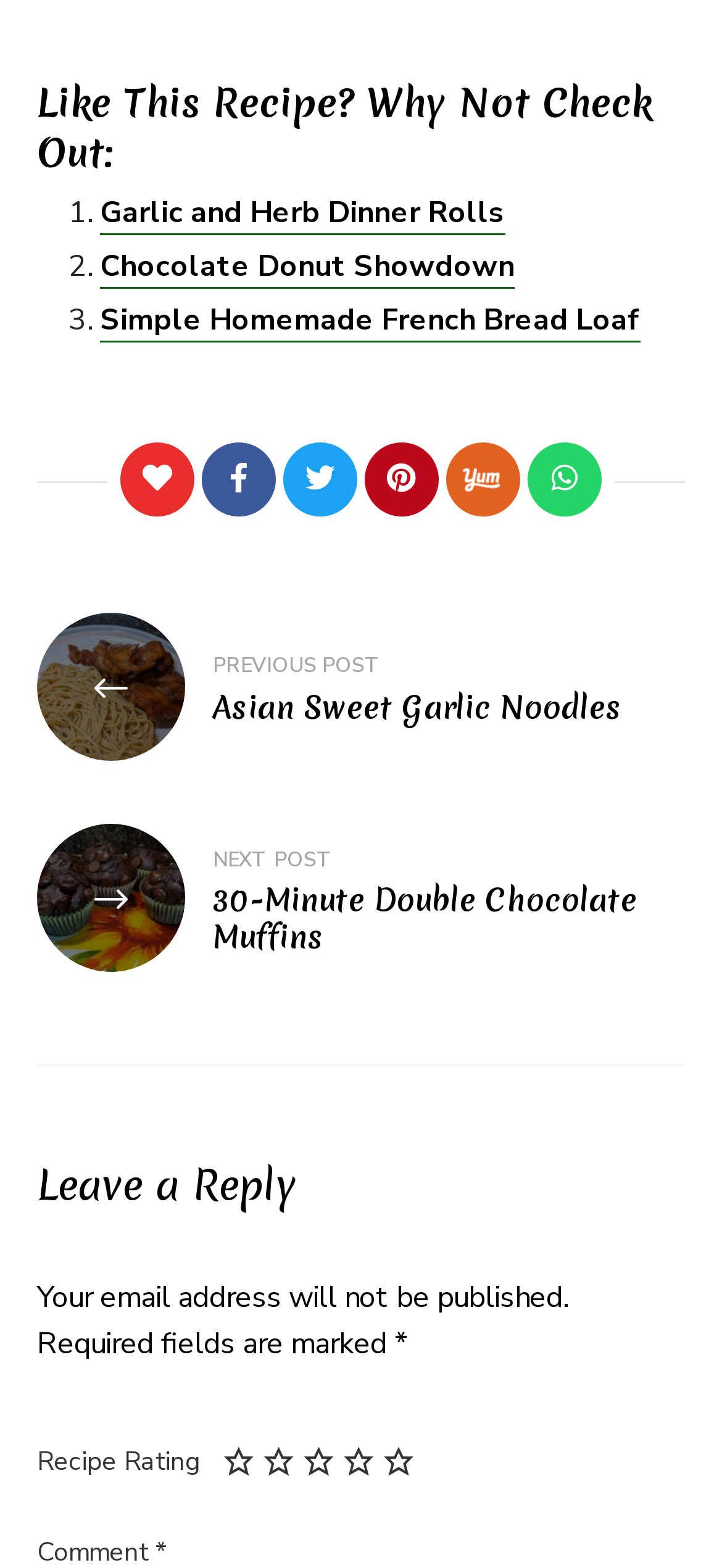What is the title of the first recommended recipe?
Look at the image and respond with a single word or a short phrase.

Garlic and Herb Dinner Rolls